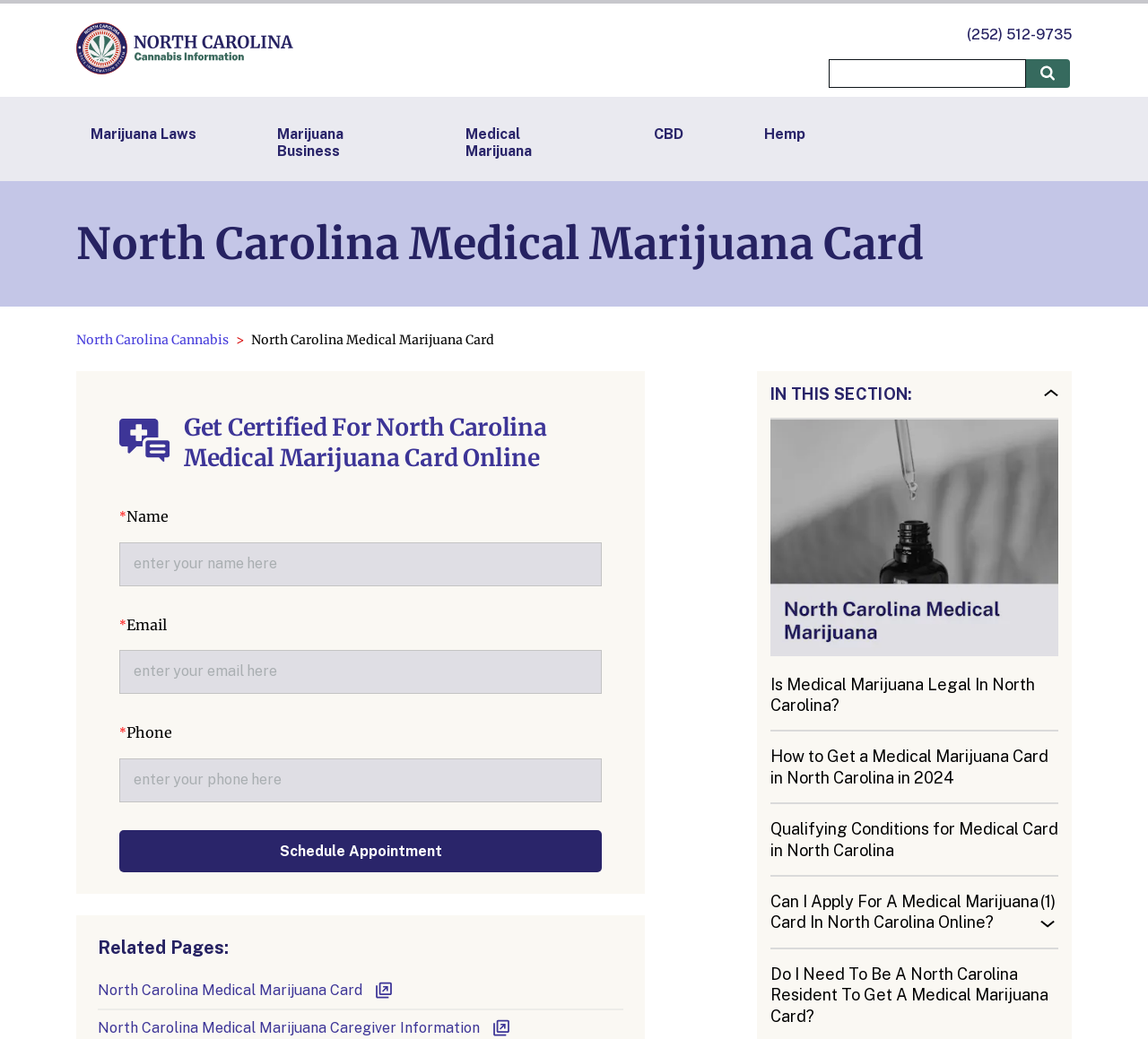Specify the bounding box coordinates of the element's area that should be clicked to execute the given instruction: "Get certified for North Carolina medical marijuana card online". The coordinates should be four float numbers between 0 and 1, i.e., [left, top, right, bottom].

[0.16, 0.397, 0.524, 0.455]